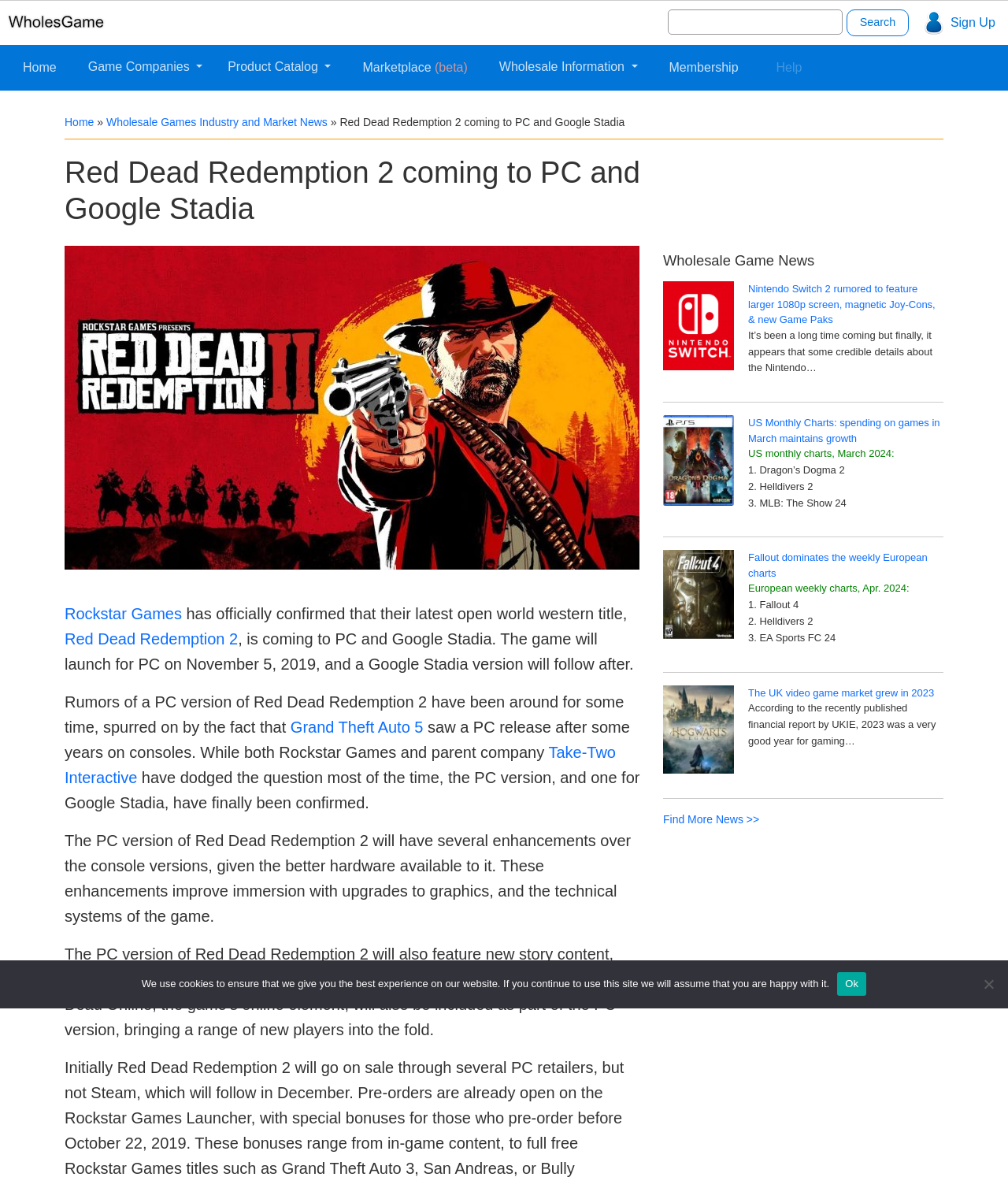What is the online element of Red Dead Redemption 2? Observe the screenshot and provide a one-word or short phrase answer.

Red Dead Online